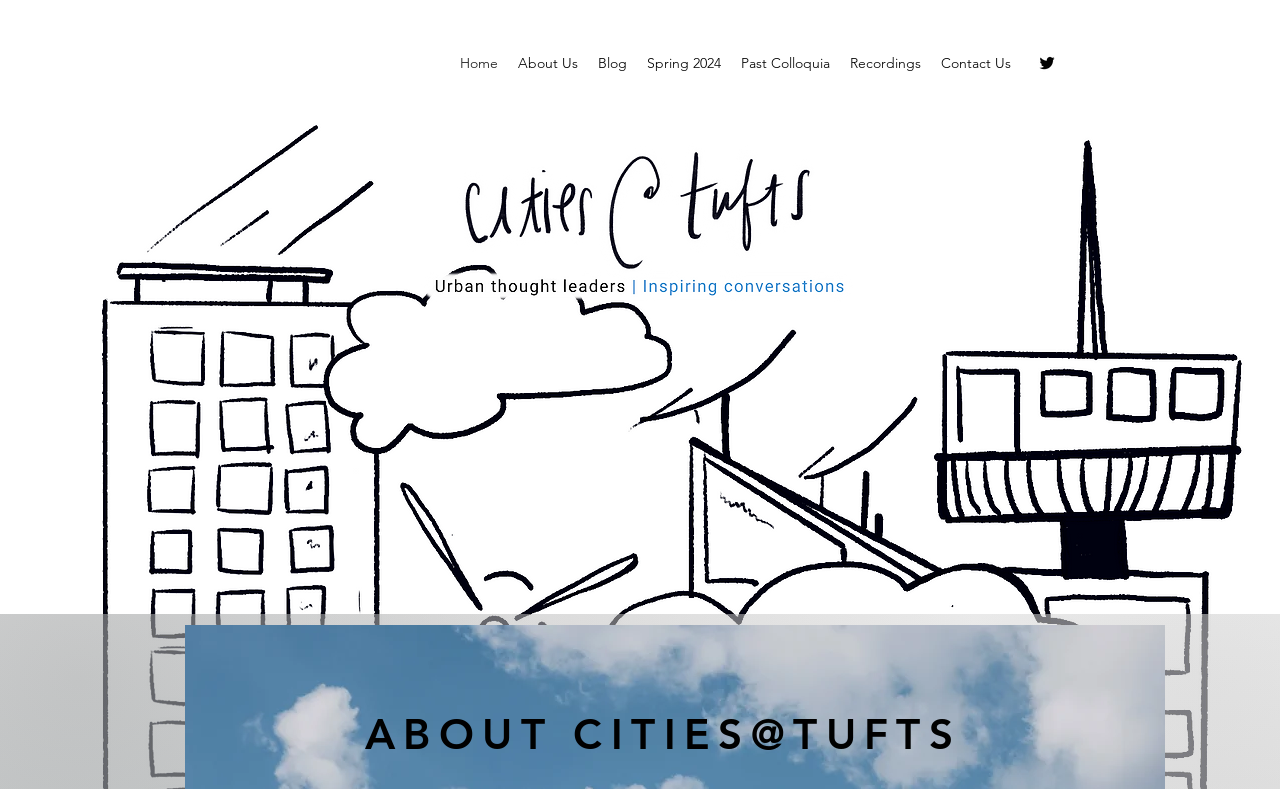Given the element description: "Contact Us", predict the bounding box coordinates of the UI element it refers to, using four float numbers between 0 and 1, i.e., [left, top, right, bottom].

[0.728, 0.061, 0.798, 0.099]